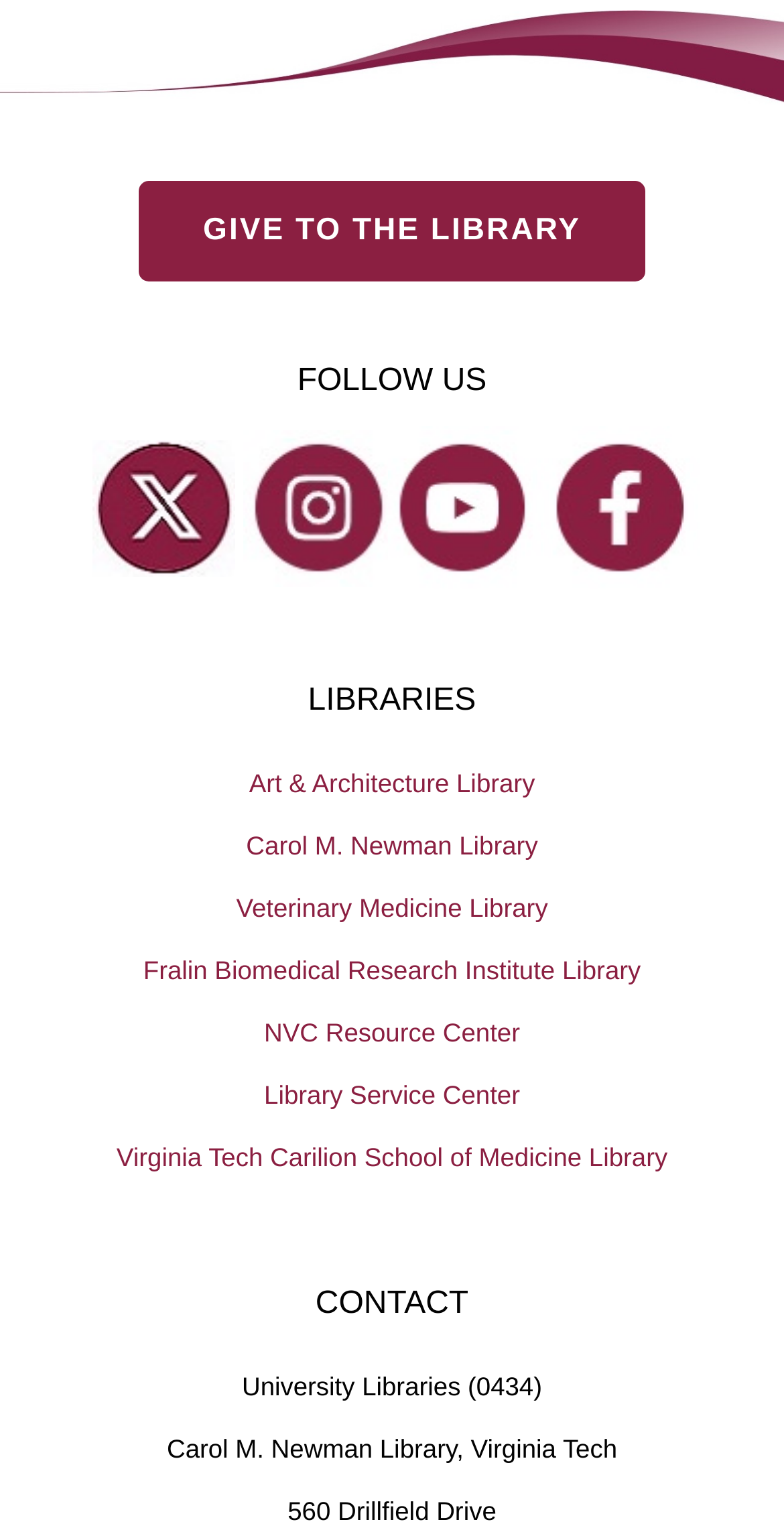For the element described, predict the bounding box coordinates as (top-left x, top-left y, bottom-right x, bottom-right y). All values should be between 0 and 1. Element description: GIVE TO THE LIBRARY

[0.0, 0.097, 1.0, 0.236]